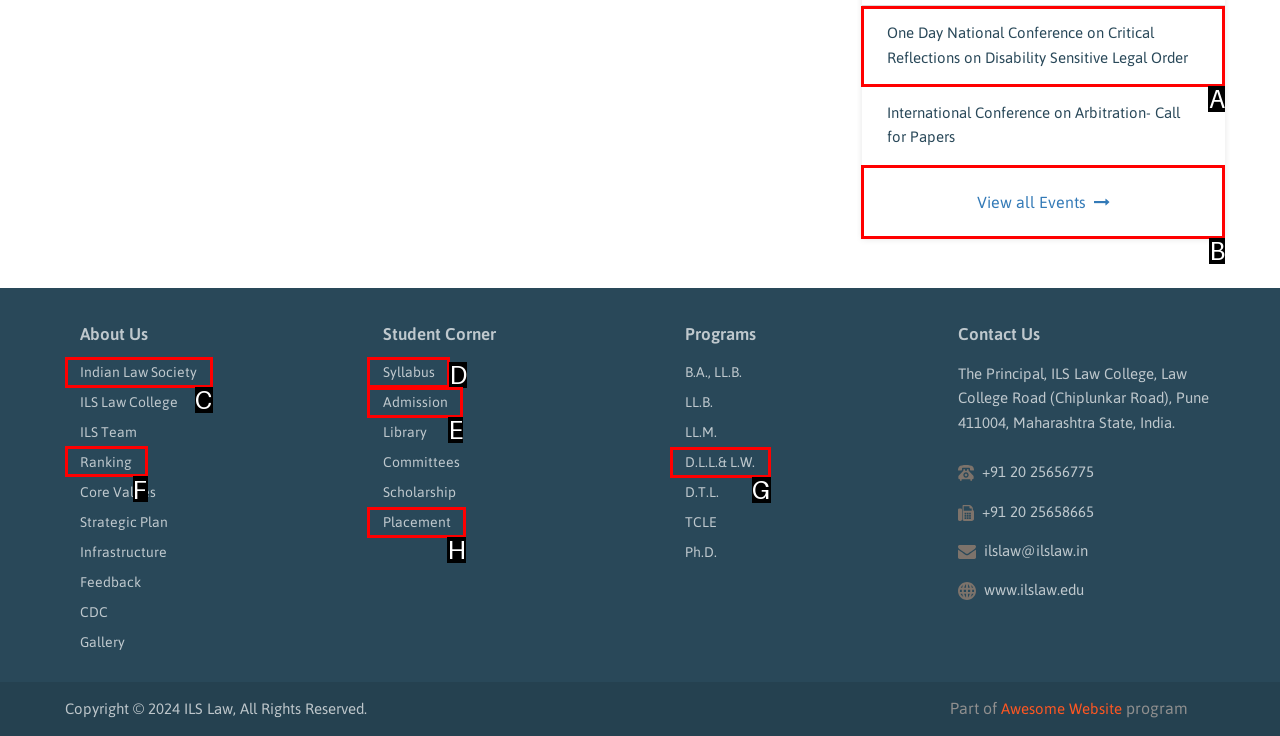For the given instruction: Check the ranking, determine which boxed UI element should be clicked. Answer with the letter of the corresponding option directly.

F